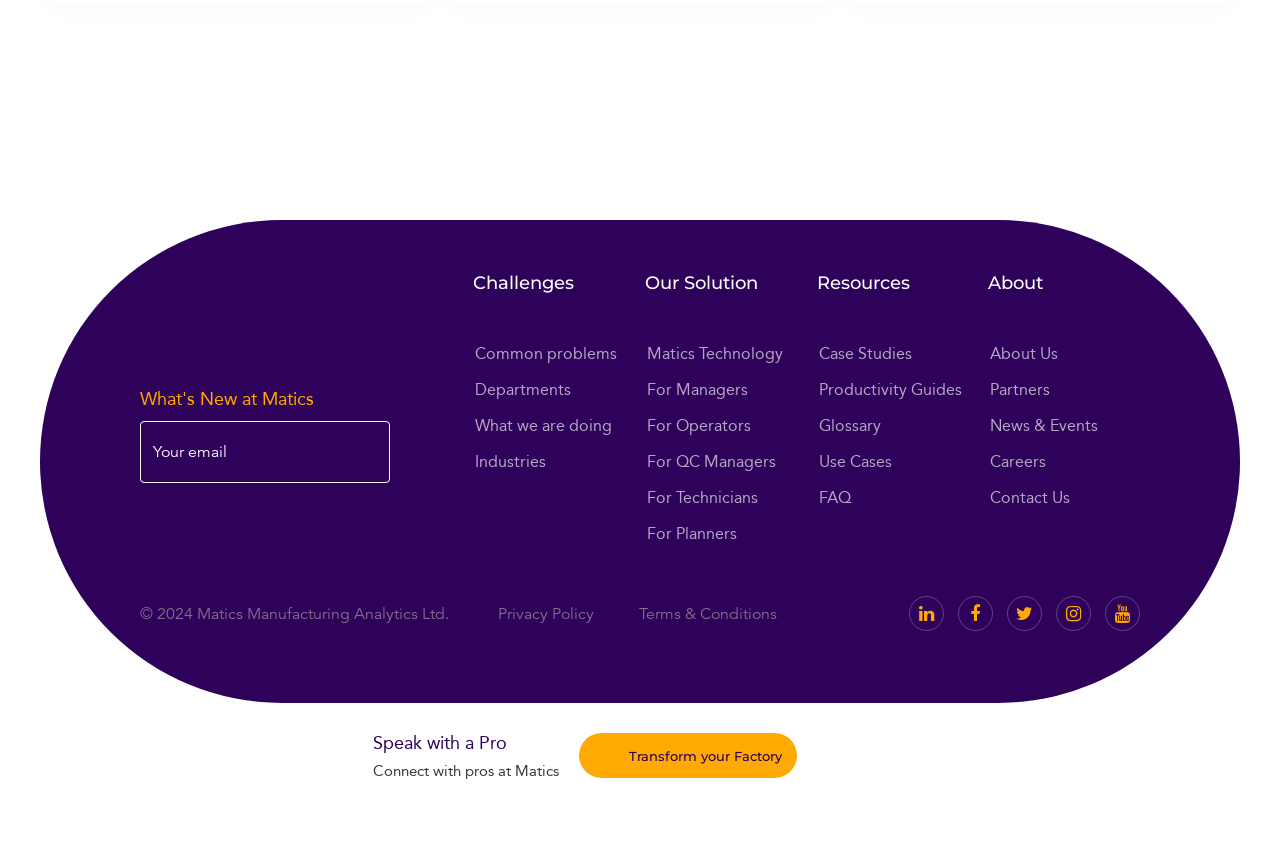Answer the question below in one word or phrase:
What is the topic of the link 'For Managers'?

Solution for managers